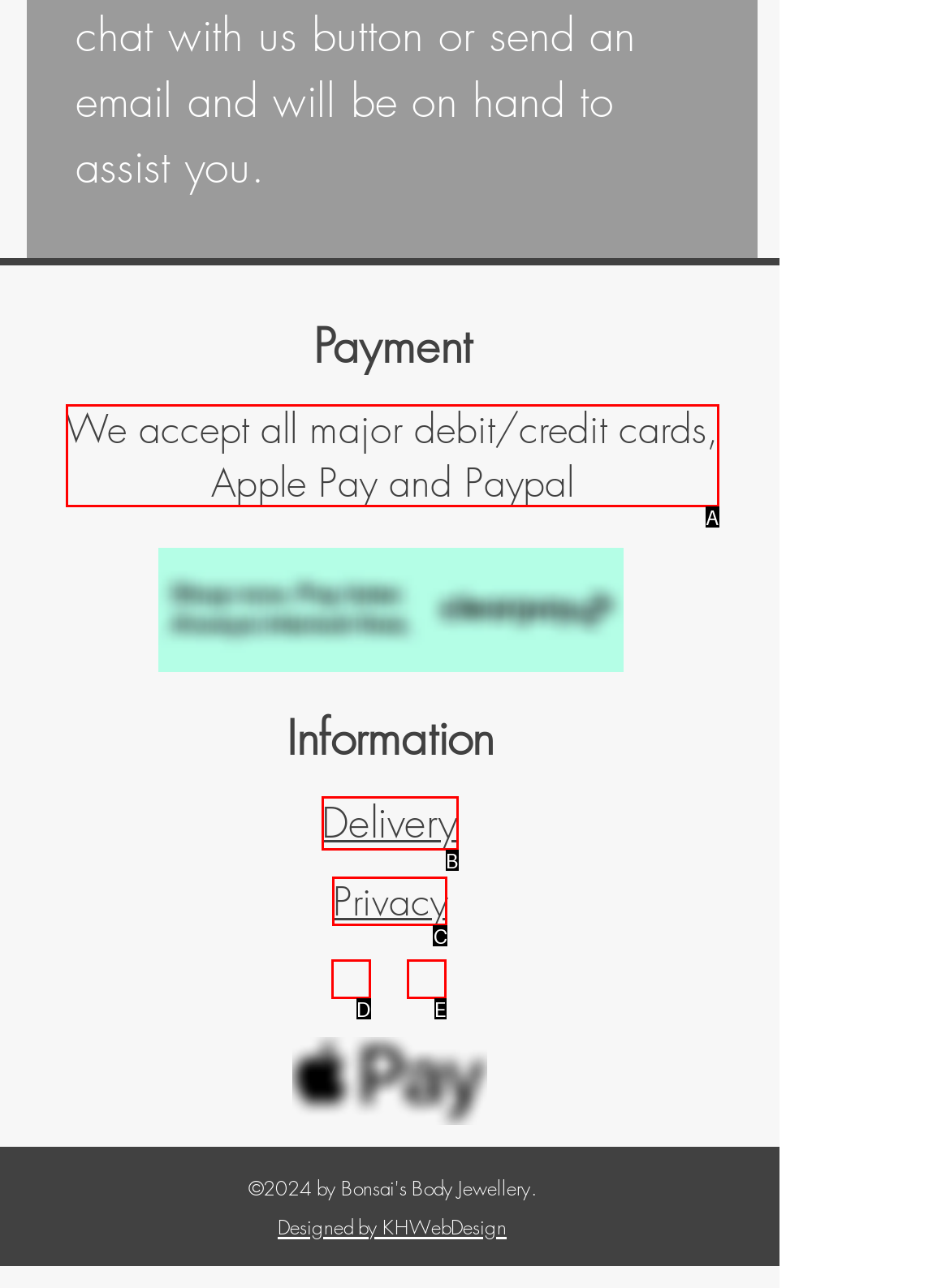Identify the letter that best matches this UI element description: aria-label="Facebook"
Answer with the letter from the given options.

D